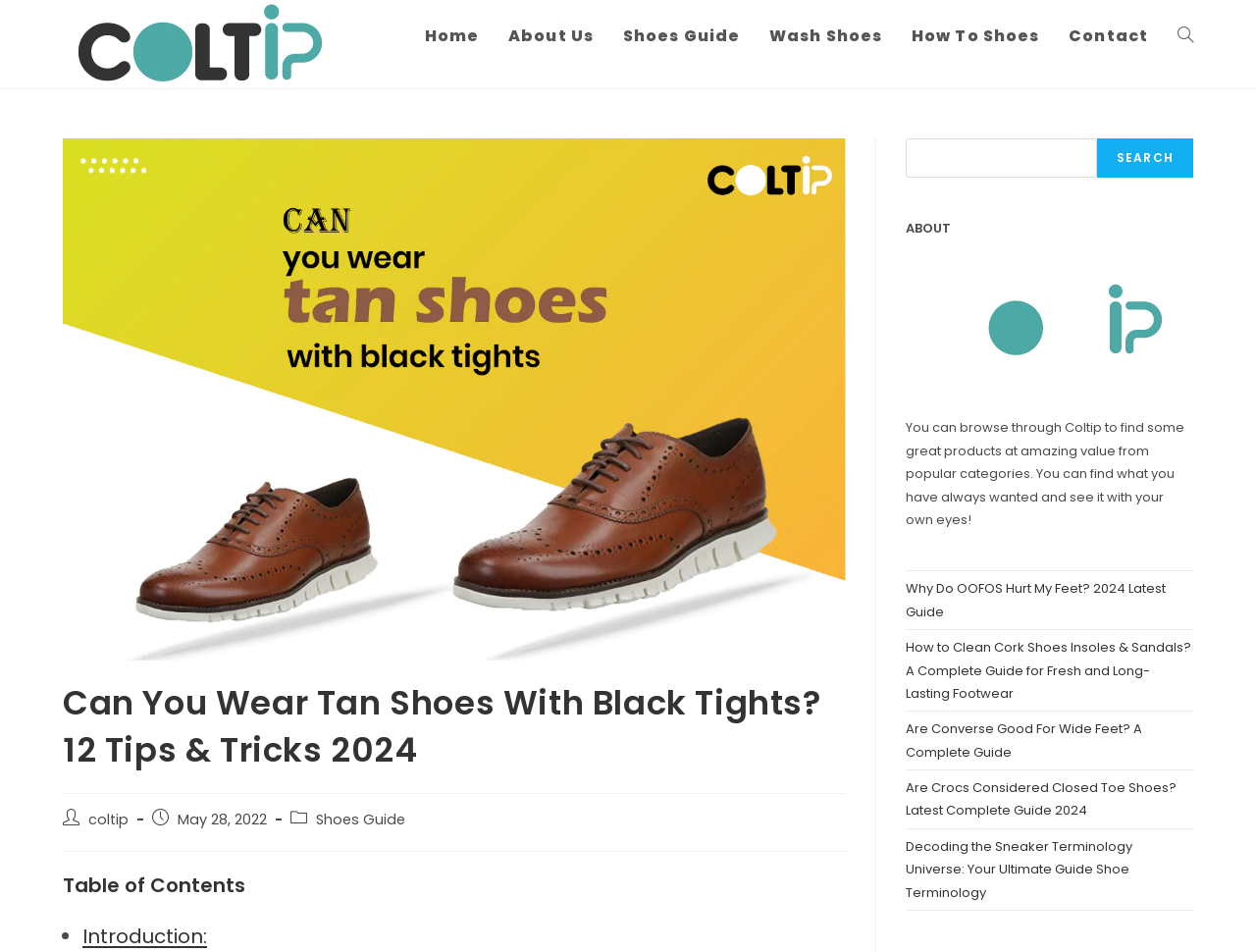Write a detailed summary of the webpage, including text, images, and layout.

This webpage is a guide about wearing tan shoes with black tights, providing 12 tips and tricks for 2024. At the top left corner, there is a logo of Coltip, which is a clickable link. Next to the logo, there is a navigation menu with links to "Home", "About Us", "Shoes Guide", "Wash Shoes", "How To Shoes", and "Contact". 

Below the navigation menu, there is a header section with the title "Can You Wear Tan Shoes With Black Tights? 12 Tips & Tricks 2024" in a large font. Underneath the title, there is information about the post author, publication date, and category, which is "Shoes Guide". 

On the right side of the page, there is a search bar with a search button and a label "Search". Below the search bar, there is a section with the title "ABOUT" and a Coltip logo. 

The main content of the webpage starts with a table of contents, followed by a section titled "Introduction:". The rest of the page is divided into several sections, each with a link to a related article, such as "Why Do OOFOS Hurt My Feet?", "How to Clean Cork Shoes Insoles & Sandals?", and "Are Converse Good For Wide Feet?". These sections are arranged vertically, with the most recent article at the top.